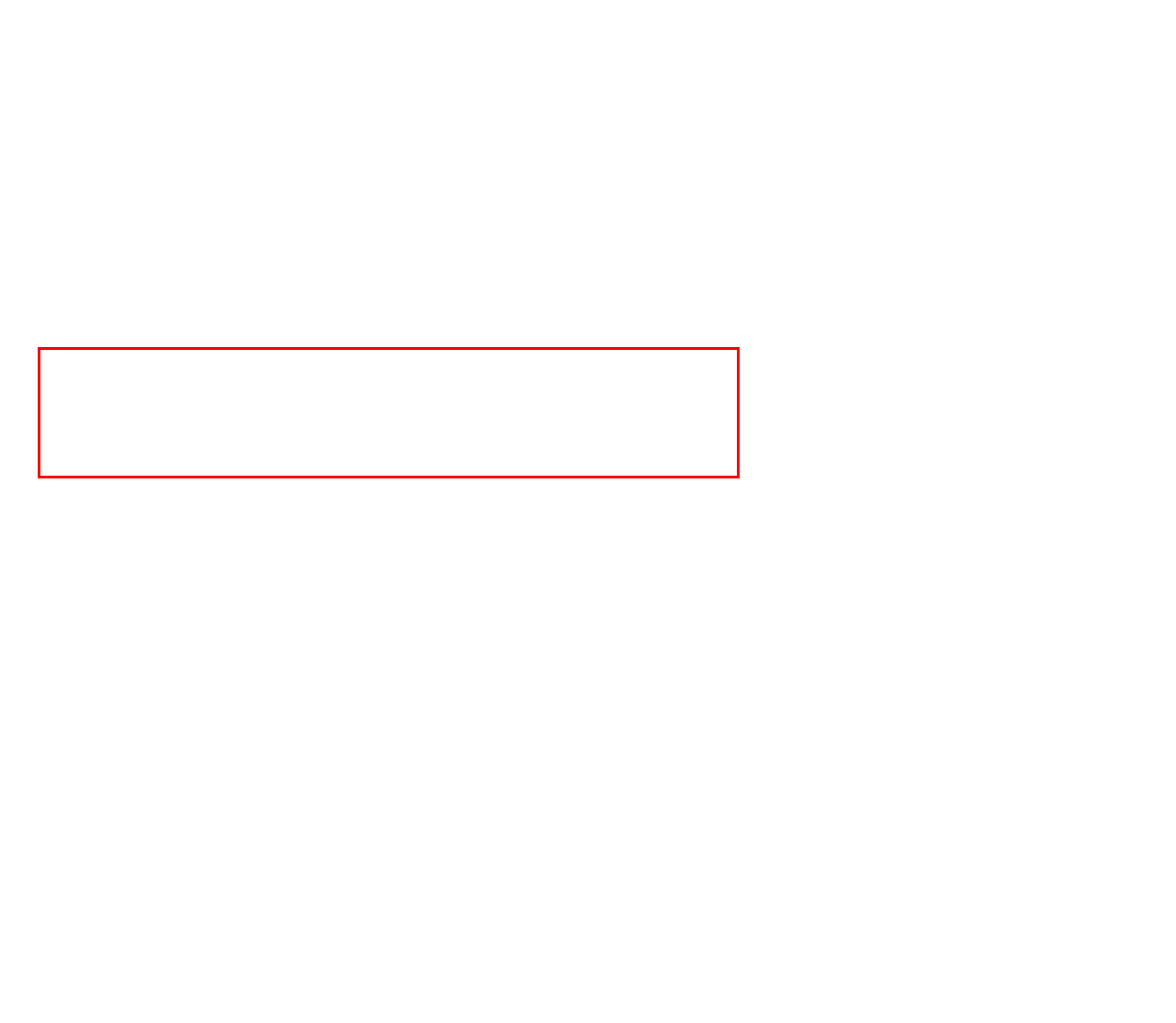Please perform OCR on the UI element surrounded by the red bounding box in the given webpage screenshot and extract its text content.

An accommodation experience where you will relieve the tiredness of the day and wake up happier to the next day is in the Deluxe Twin Room option of Anemon Kent Karabük Hotel! Hygienic & Comfortable: With daily housekeeping service, your room is always hygienic and always comfortable! Full 24 Hours: After booking your room, you can check in at any time you wish and stay for a full 24 hours. So, you can plan your day much more comfortably.